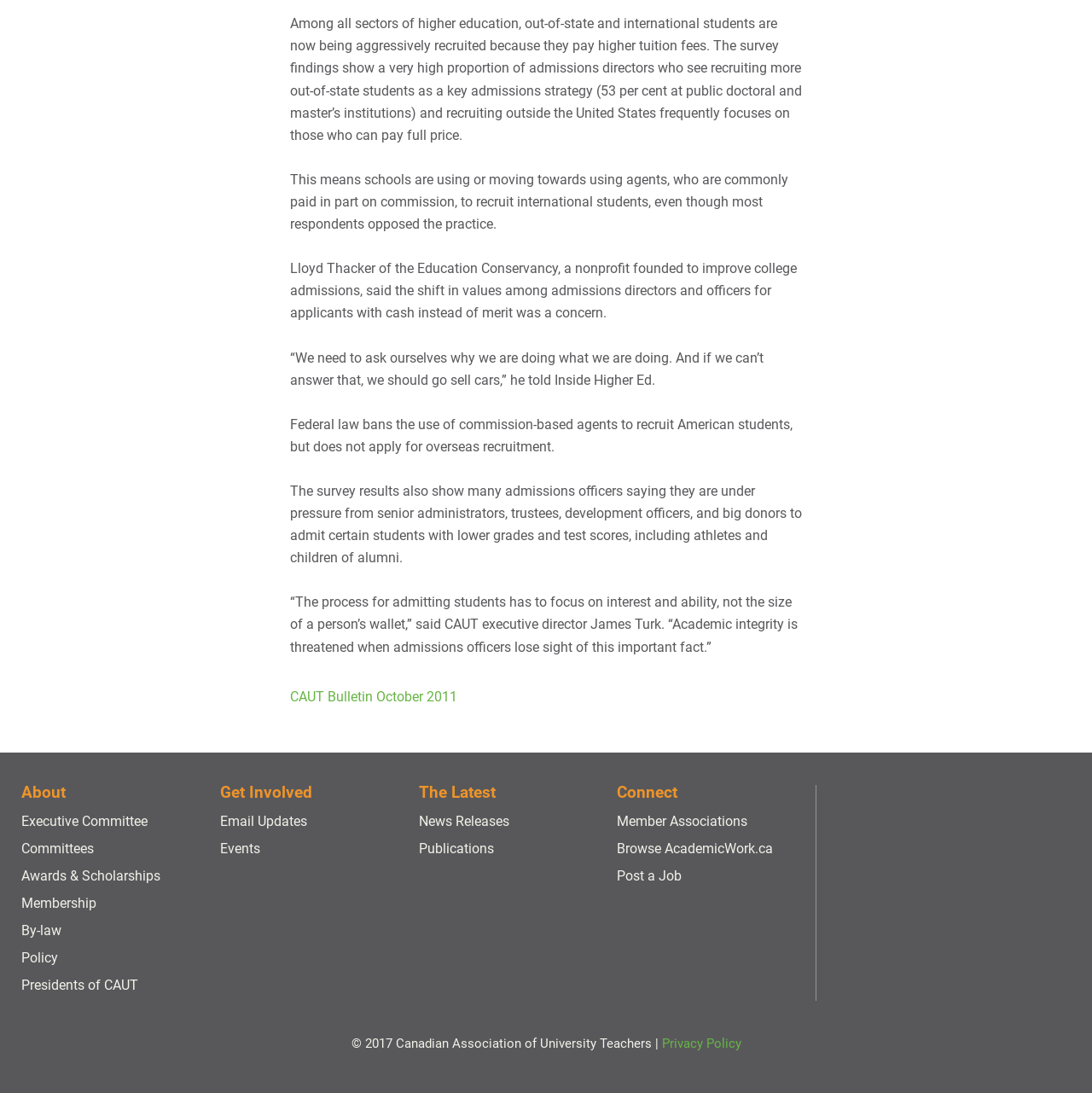Please determine the bounding box of the UI element that matches this description: Post a Job. The coordinates should be given as (top-left x, top-left y, bottom-right x, bottom-right y), with all values between 0 and 1.

[0.565, 0.794, 0.624, 0.809]